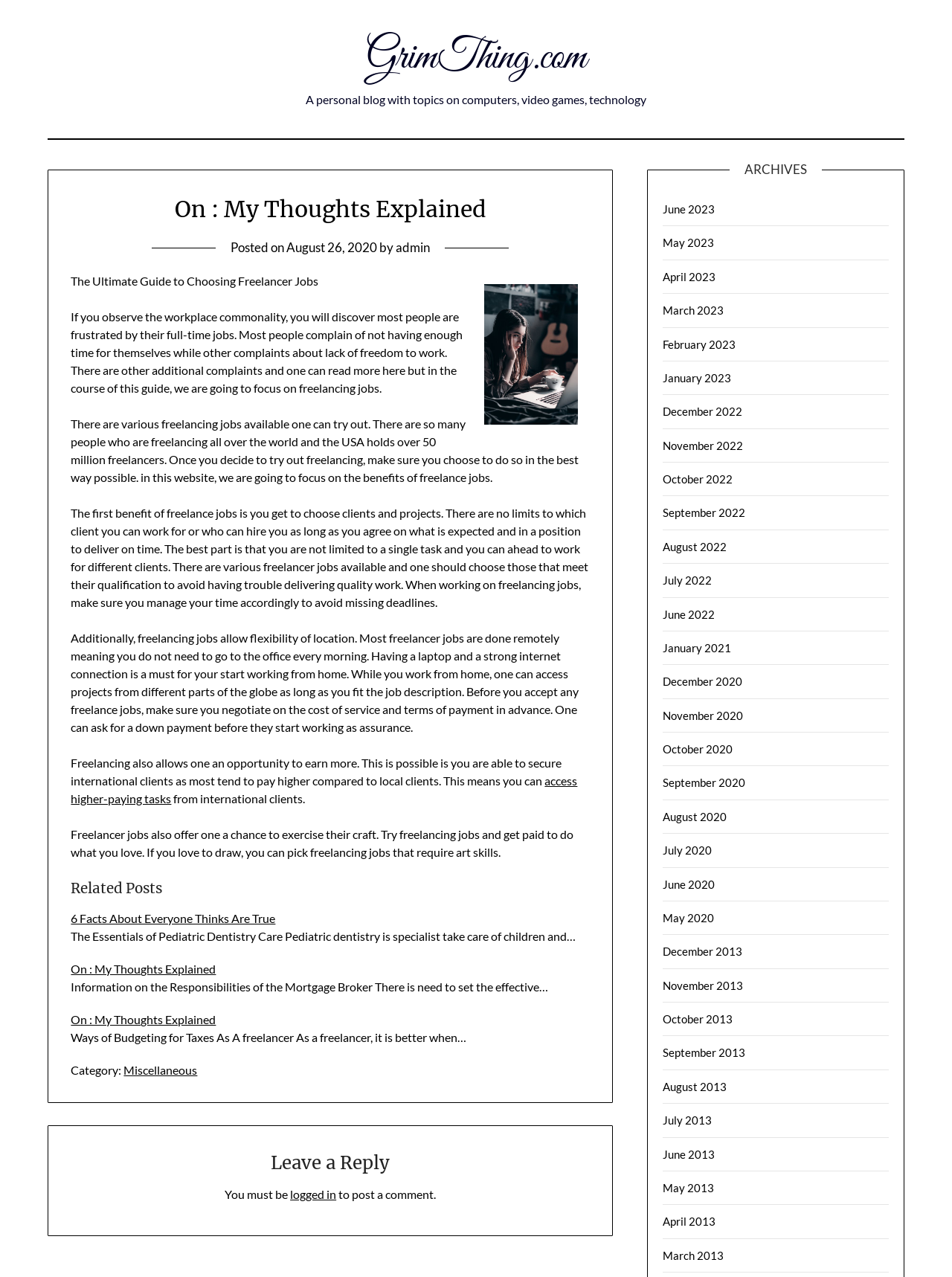Please locate the bounding box coordinates of the element that should be clicked to achieve the given instruction: "browse the archives".

[0.767, 0.126, 0.863, 0.139]